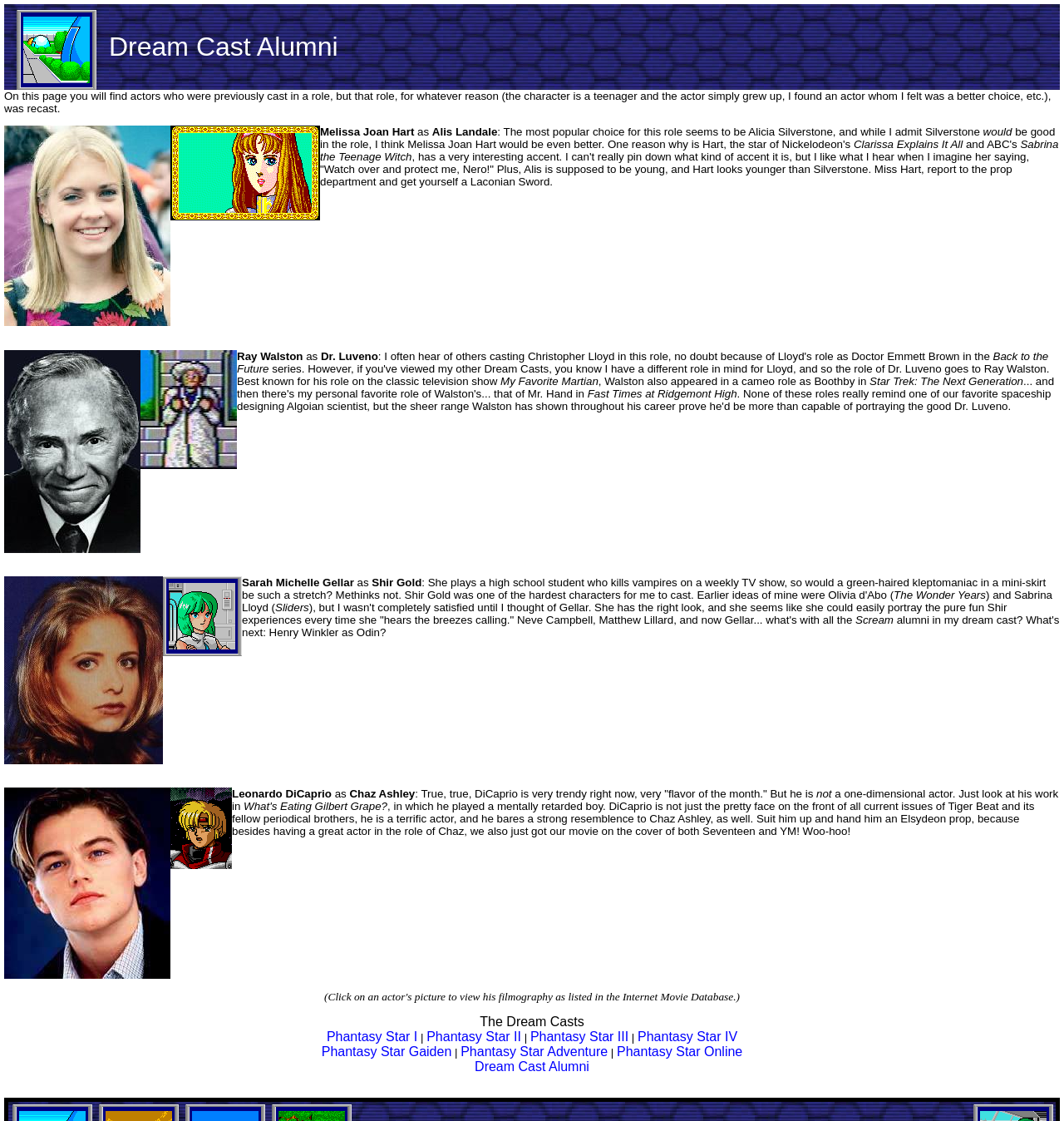Please indicate the bounding box coordinates for the clickable area to complete the following task: "Read the text about Alis Landale". The coordinates should be specified as four float numbers between 0 and 1, i.e., [left, top, right, bottom].

[0.16, 0.112, 0.301, 0.197]